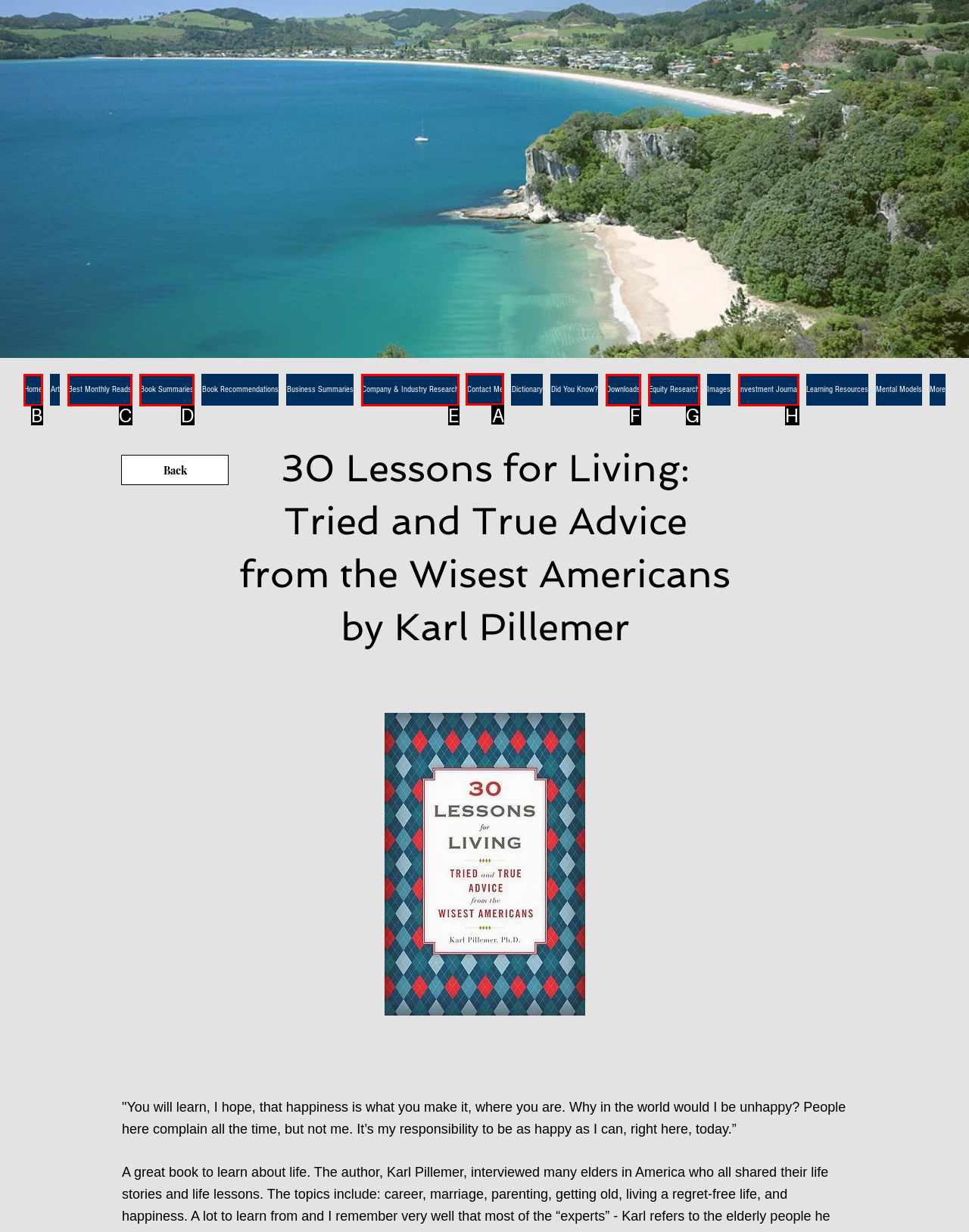Identify which lettered option to click to carry out the task: contact the author. Provide the letter as your answer.

A